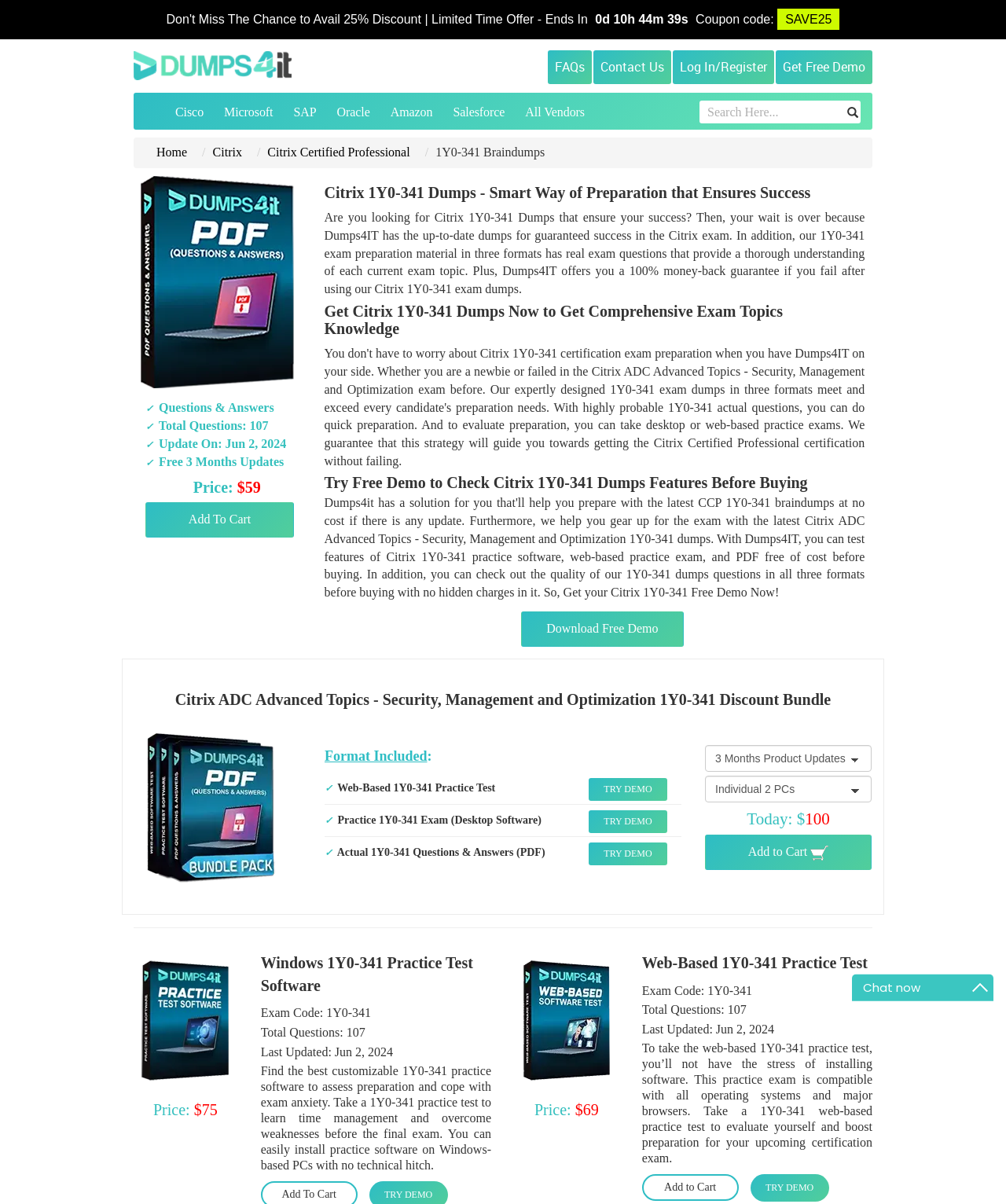Please determine the bounding box coordinates of the area that needs to be clicked to complete this task: 'Add Citrix 1Y0-341 Dumps to cart'. The coordinates must be four float numbers between 0 and 1, formatted as [left, top, right, bottom].

[0.145, 0.417, 0.292, 0.446]